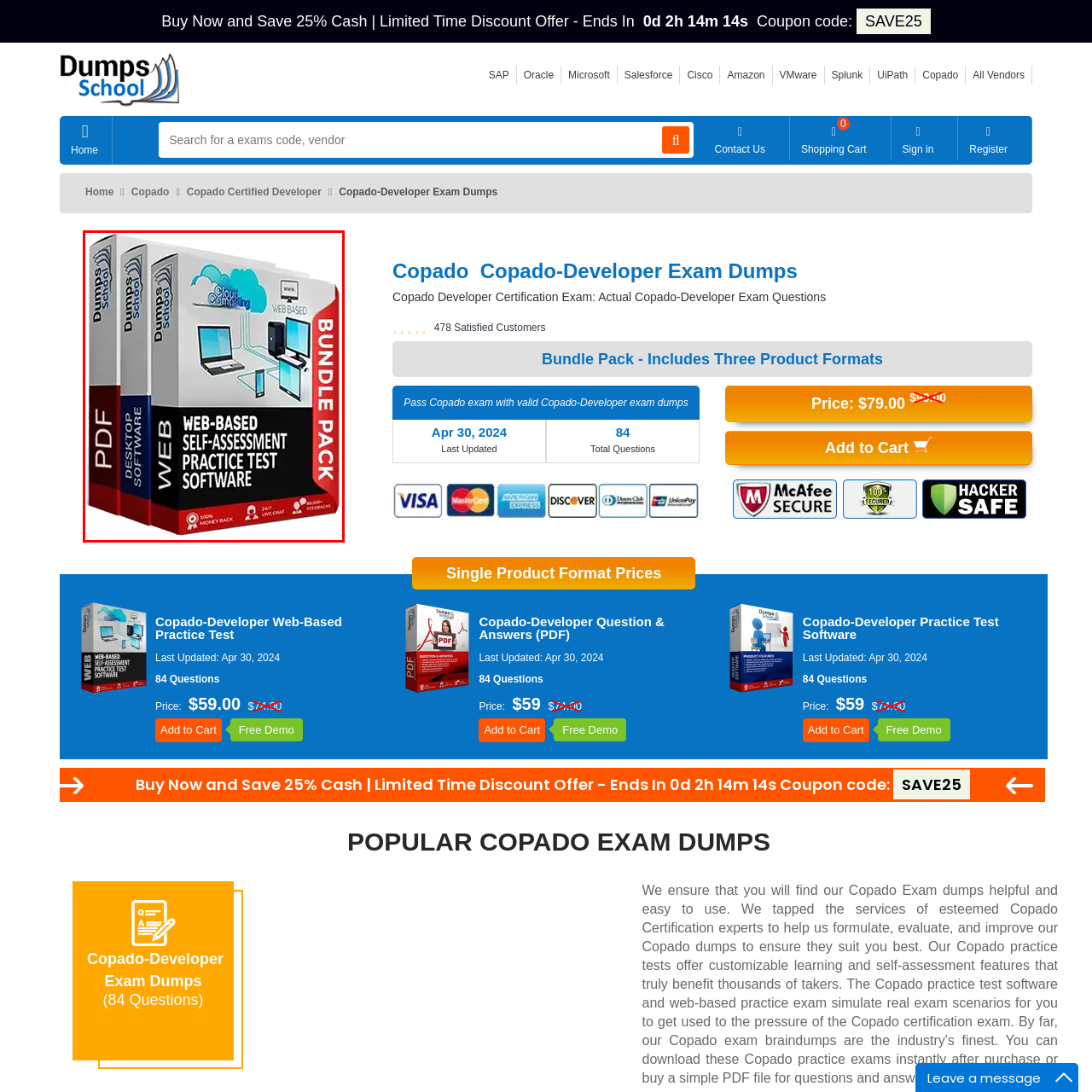Construct a detailed caption for the image enclosed in the red box.

The image showcases a bundle pack for Dumps School, highlighting three different product formats for exam preparation. The products are labeled as "PDF," "Desktop Software," and "Web-Based Self-Assessment Practice Test Software." The design emphasizes user convenience, featuring various devices like laptops and desktops connected through cloud computing, symbolizing versatility and accessibility in study methods. The vibrant red text stating "BUNDLE PACK" draws attention, suggesting a comprehensive solution for aspiring candidates looking to succeed in their certification exams. This packaging conveys assurance with a “100% Money Back” guarantee and 24/7 live chat support, reflecting the commitment to customer satisfaction and effective learning.